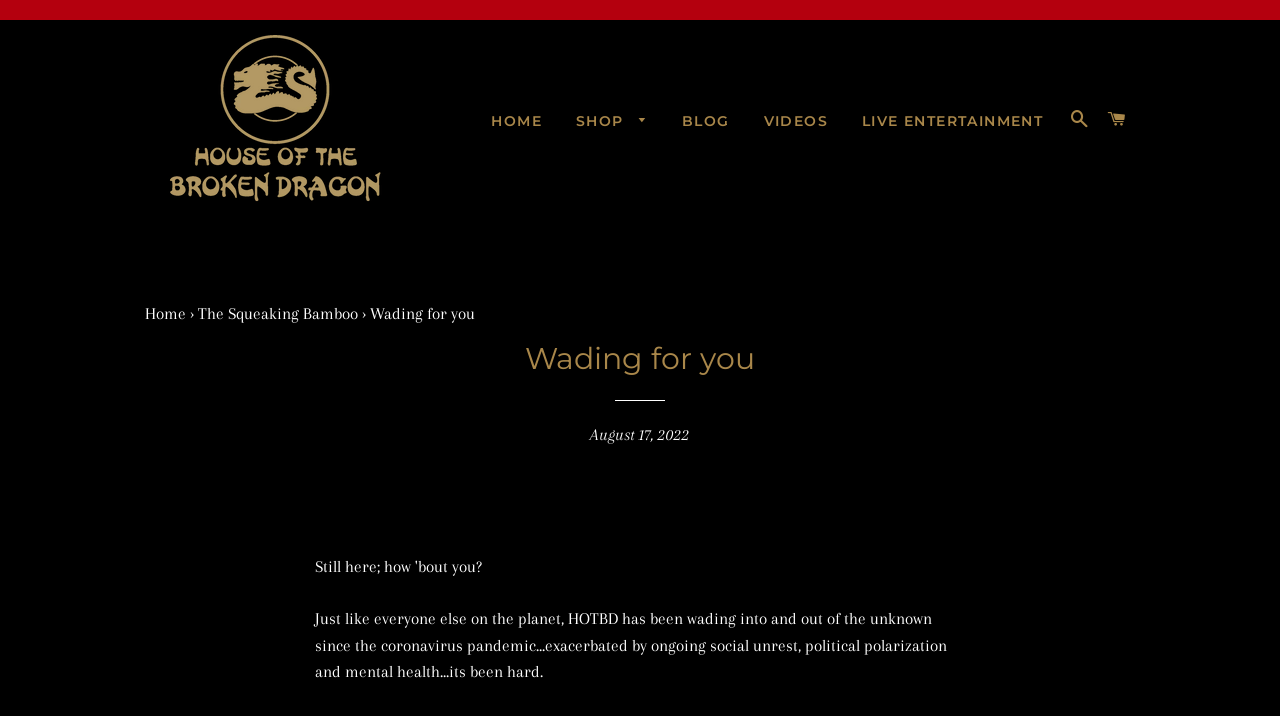Provide a thorough and detailed response to the question by examining the image: 
What is the theme of the products in 'The Home Collection'?

The theme of the products in 'The Home Collection' can be inferred by looking at the sub-links under this category, which include 'Aprons, Mitts & Towels', 'Vintage Aprons', and 'Luxury Candles'. These products are all related to home decor and accessories.